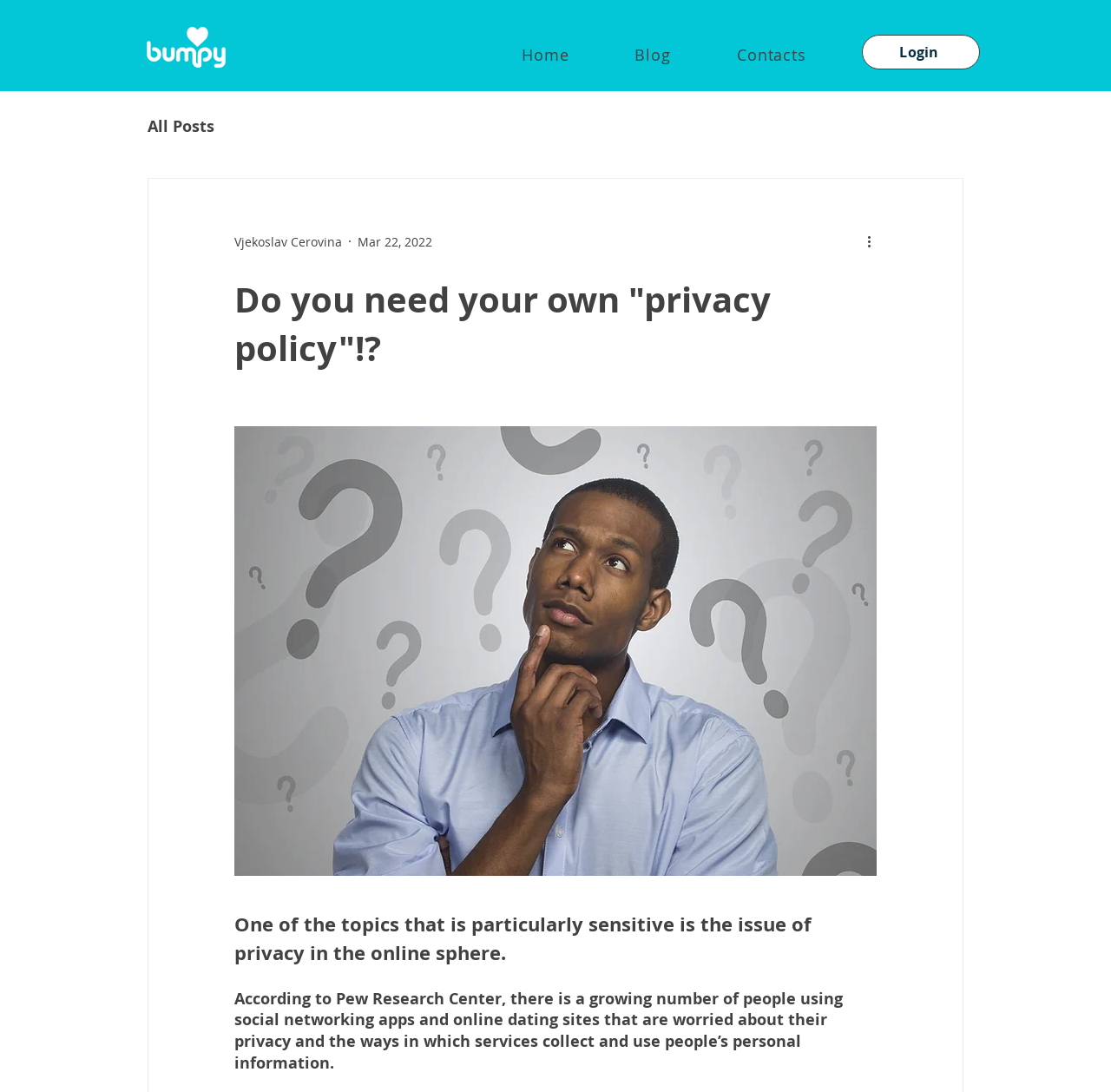Identify the headline of the webpage and generate its text content.

Do you need your own "privacy policy"!?